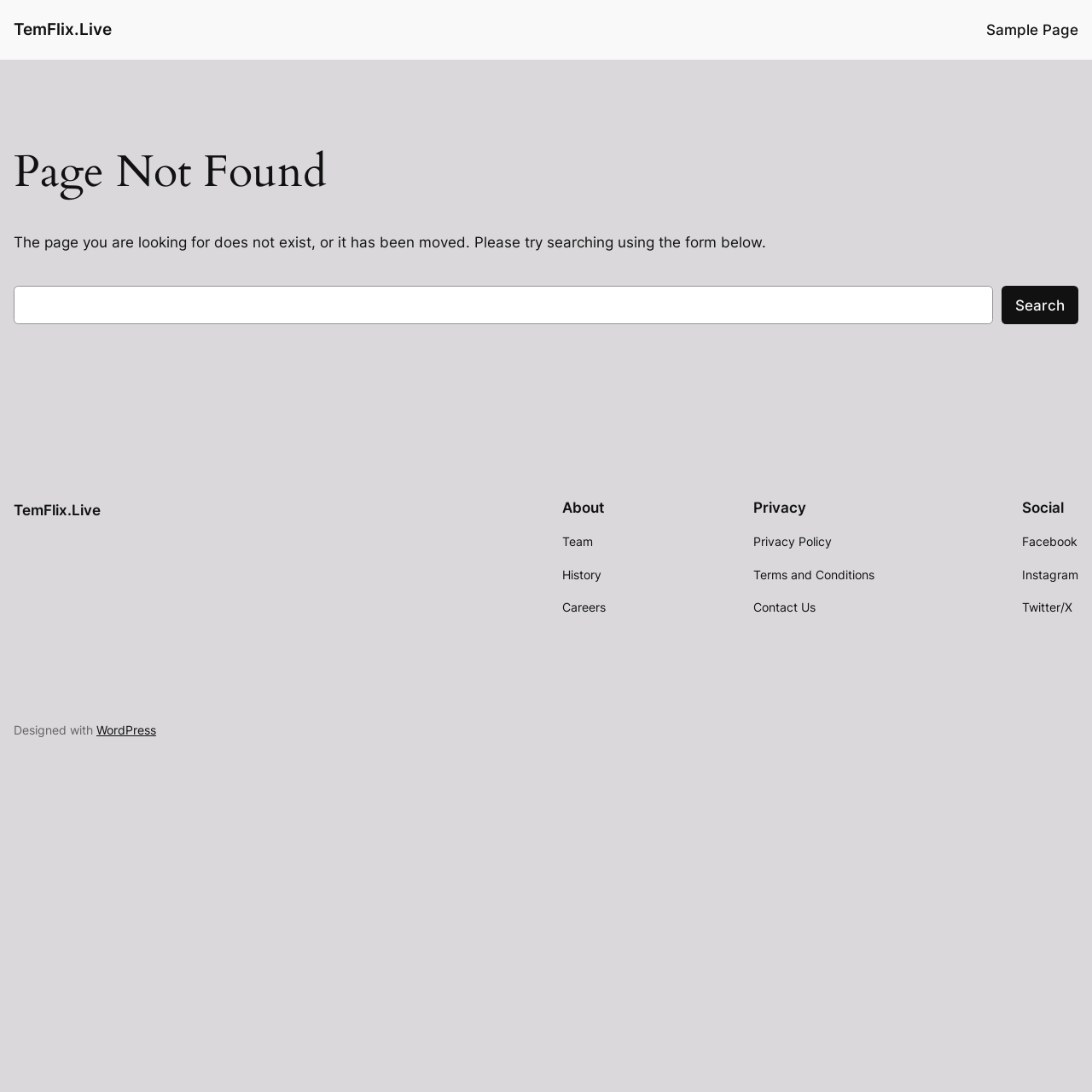Predict the bounding box of the UI element that fits this description: "Privacy Policy".

[0.69, 0.488, 0.762, 0.505]